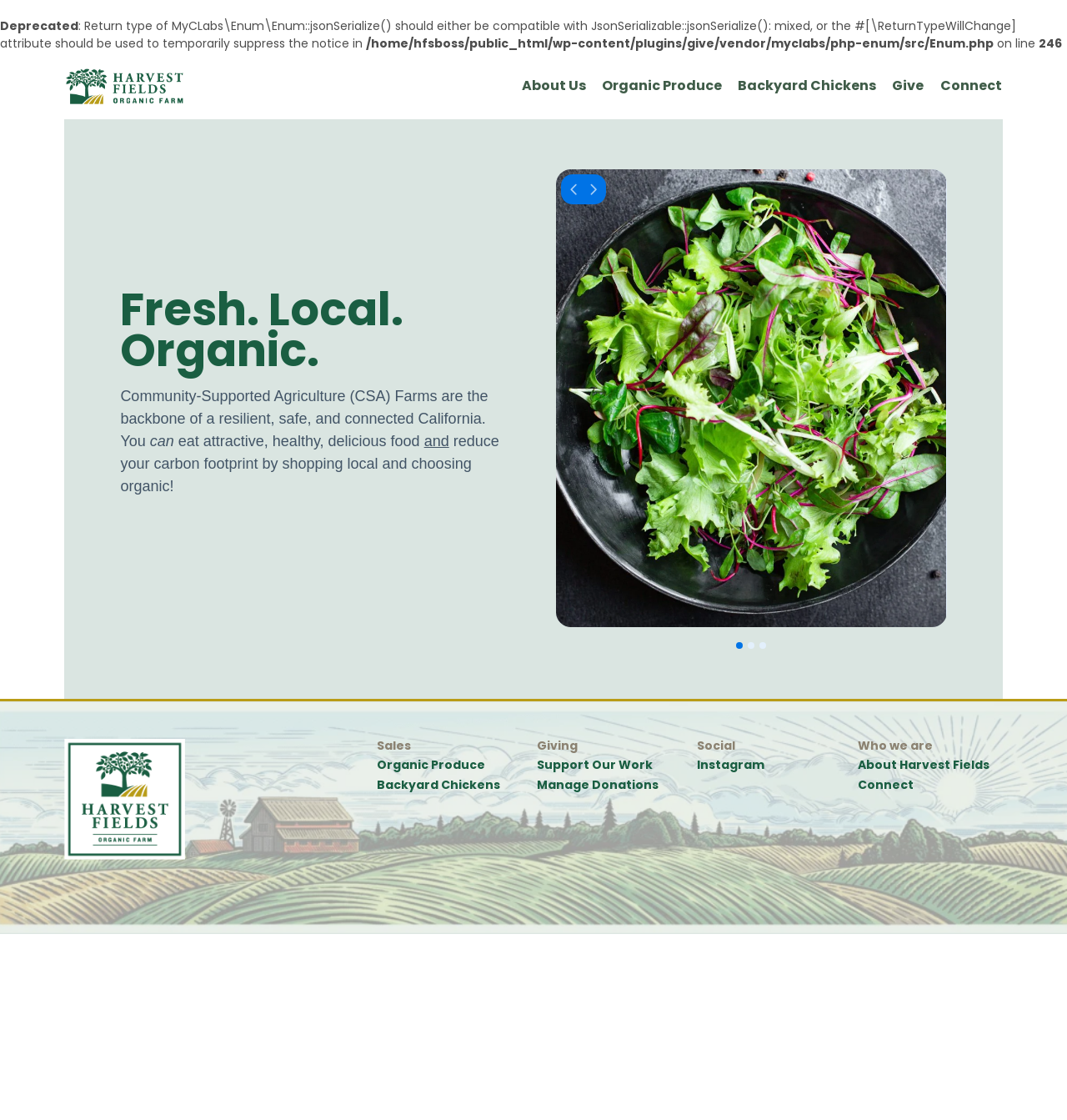Predict the bounding box of the UI element that fits this description: "Instagram".

[0.648, 0.67, 0.795, 0.688]